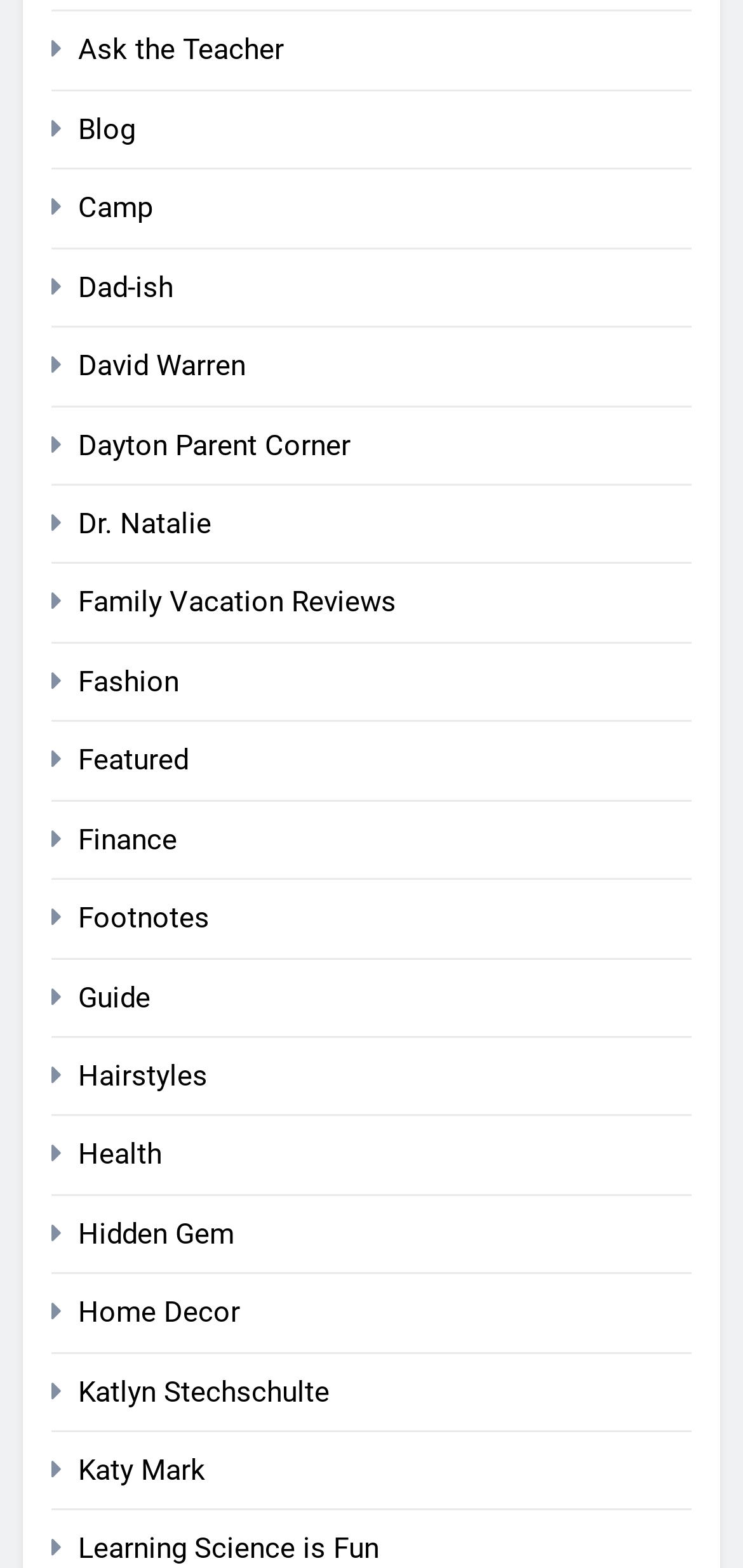Locate the bounding box coordinates of the area where you should click to accomplish the instruction: "View privacy policy".

None